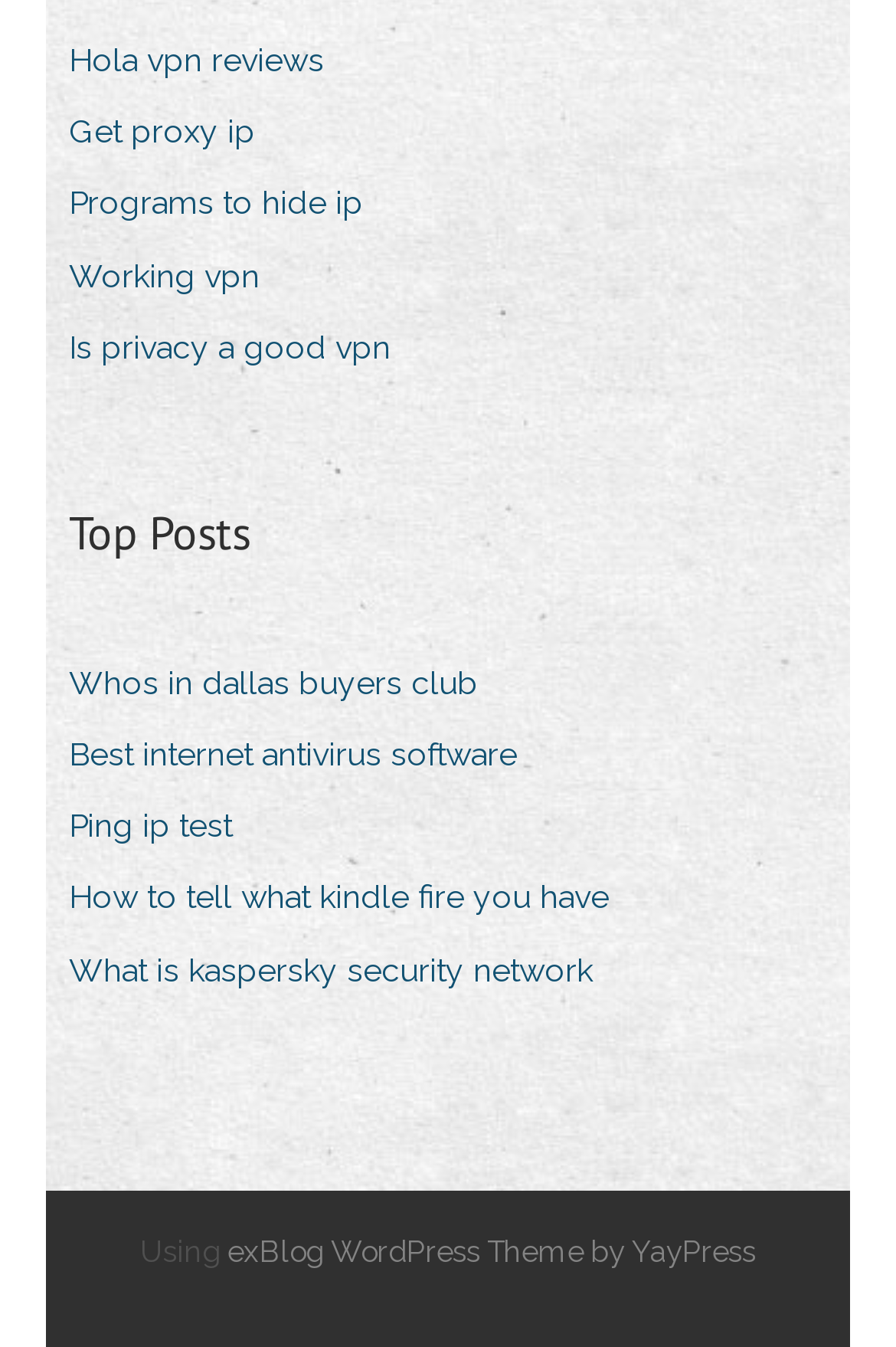Please locate the bounding box coordinates of the region I need to click to follow this instruction: "Click on Hola vpn reviews".

[0.077, 0.022, 0.4, 0.069]